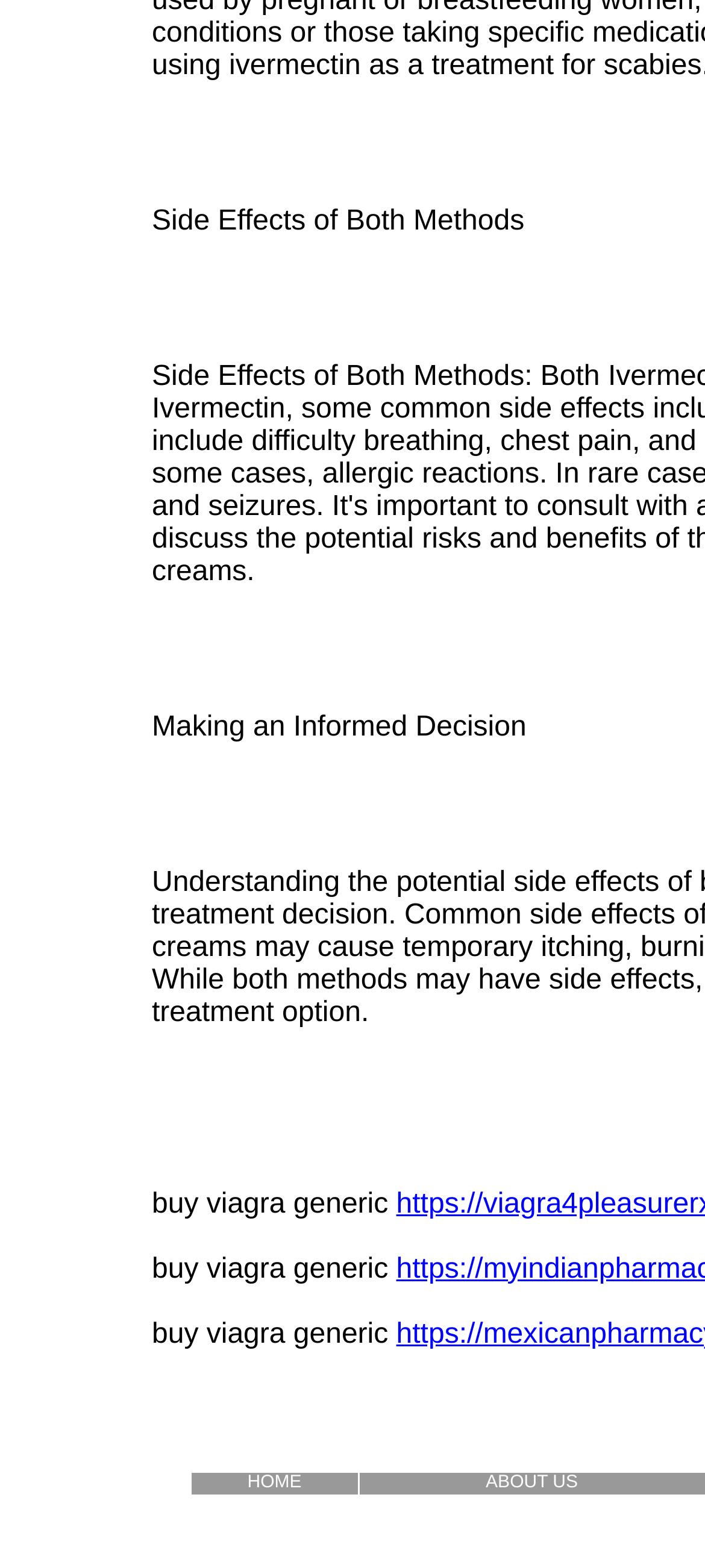Please provide the bounding box coordinate of the region that matches the element description: HOME. Coordinates should be in the format (top-left x, top-left y, bottom-right x, bottom-right y) and all values should be between 0 and 1.

[0.351, 0.94, 0.428, 0.952]